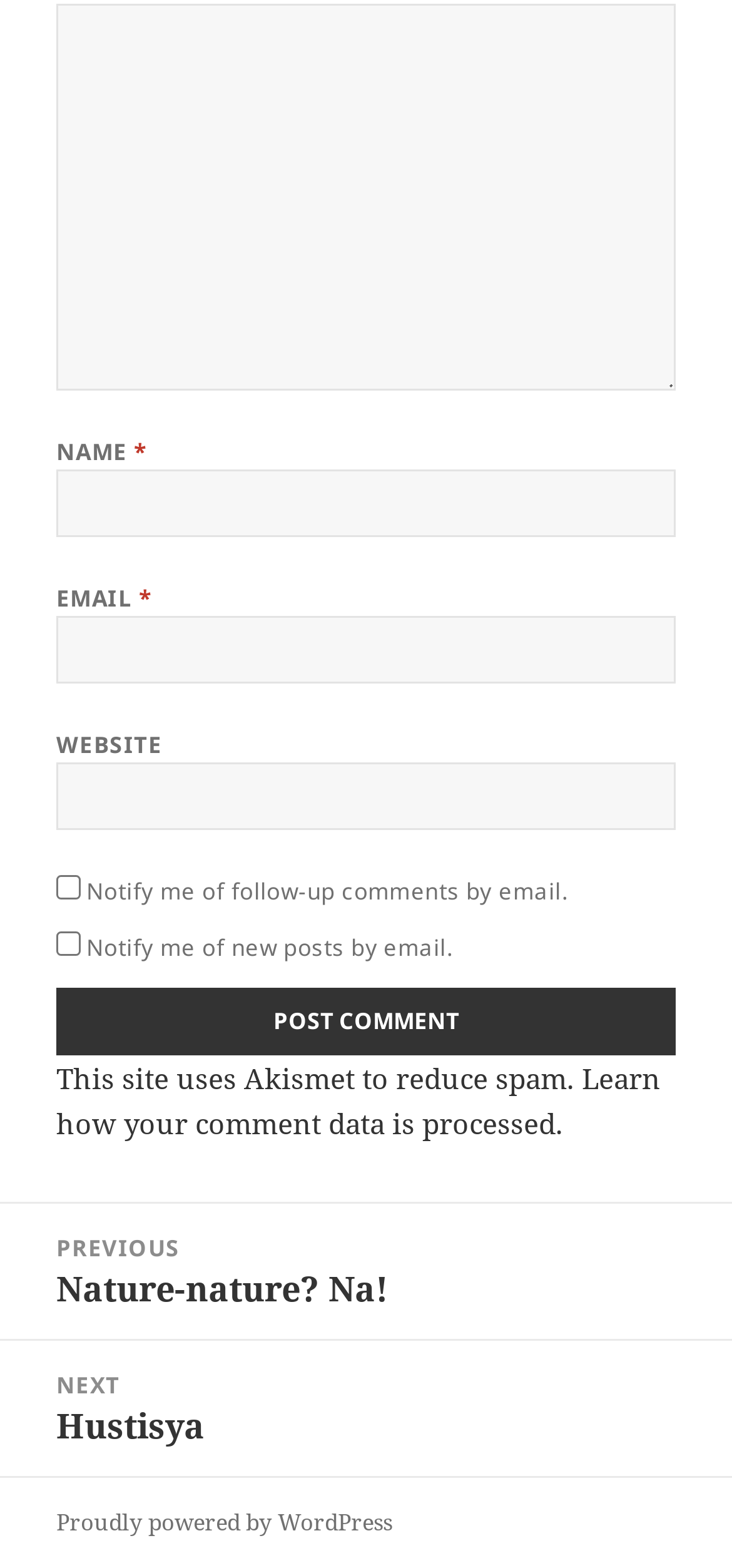Please specify the bounding box coordinates for the clickable region that will help you carry out the instruction: "Type your email".

[0.077, 0.393, 0.923, 0.436]